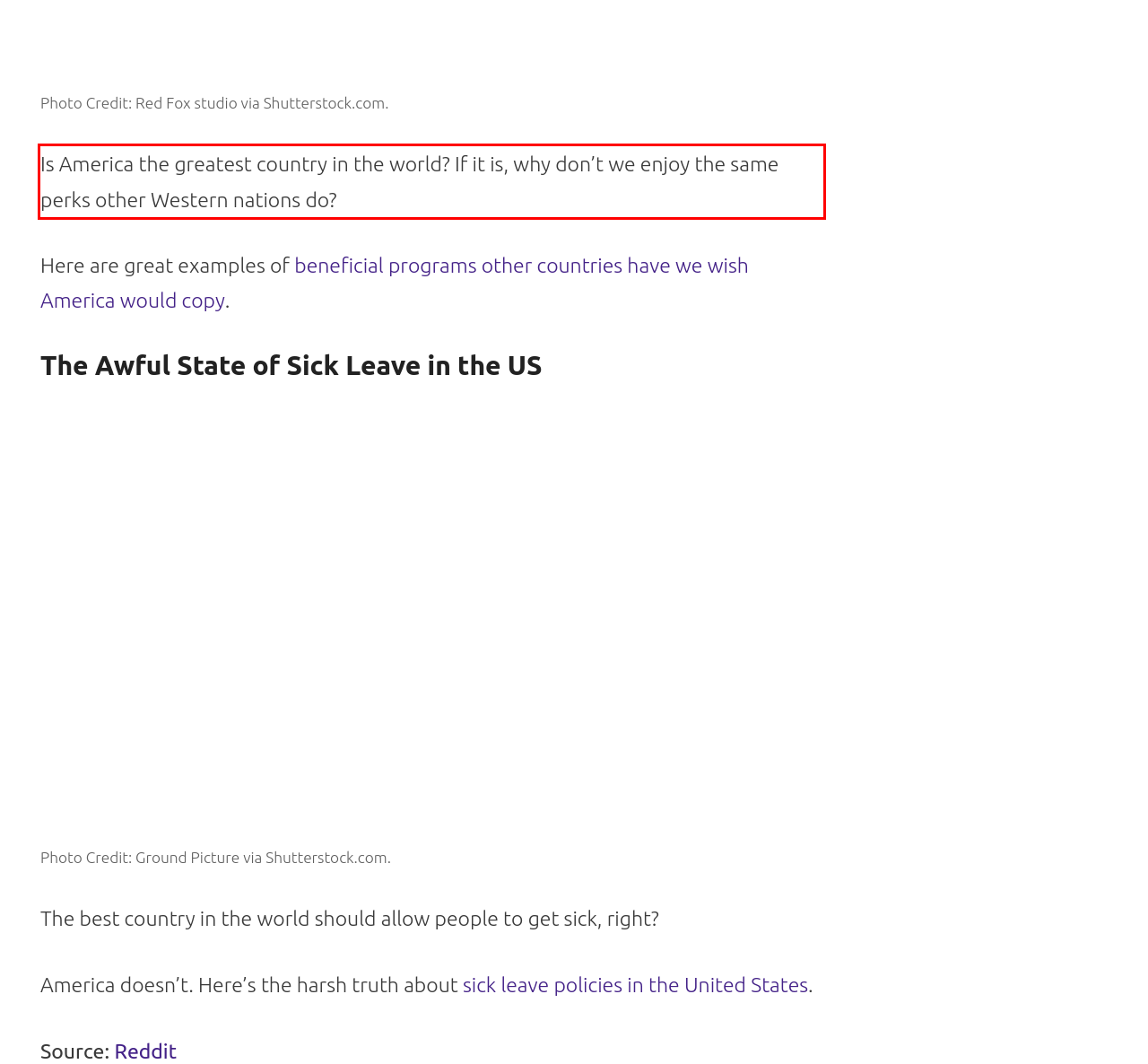Using the provided screenshot, read and generate the text content within the red-bordered area.

Is America the greatest country in the world? If it is, why don’t we enjoy the same perks other Western nations do?